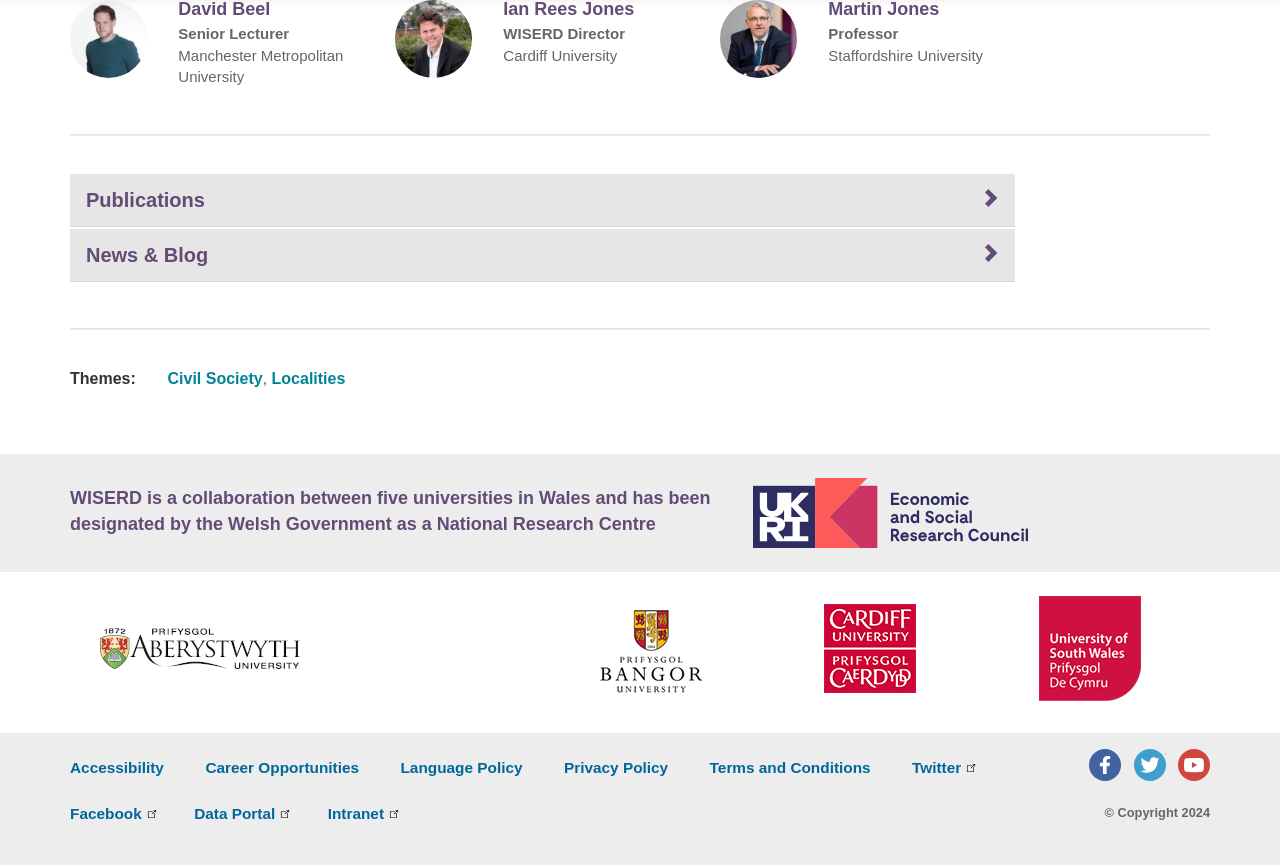How many authors are listed on this webpage?
Utilize the image to construct a detailed and well-explained answer.

I counted the number of authors listed on the webpage, which are David Beel, Ian Rees Jones, and Martin Jones.